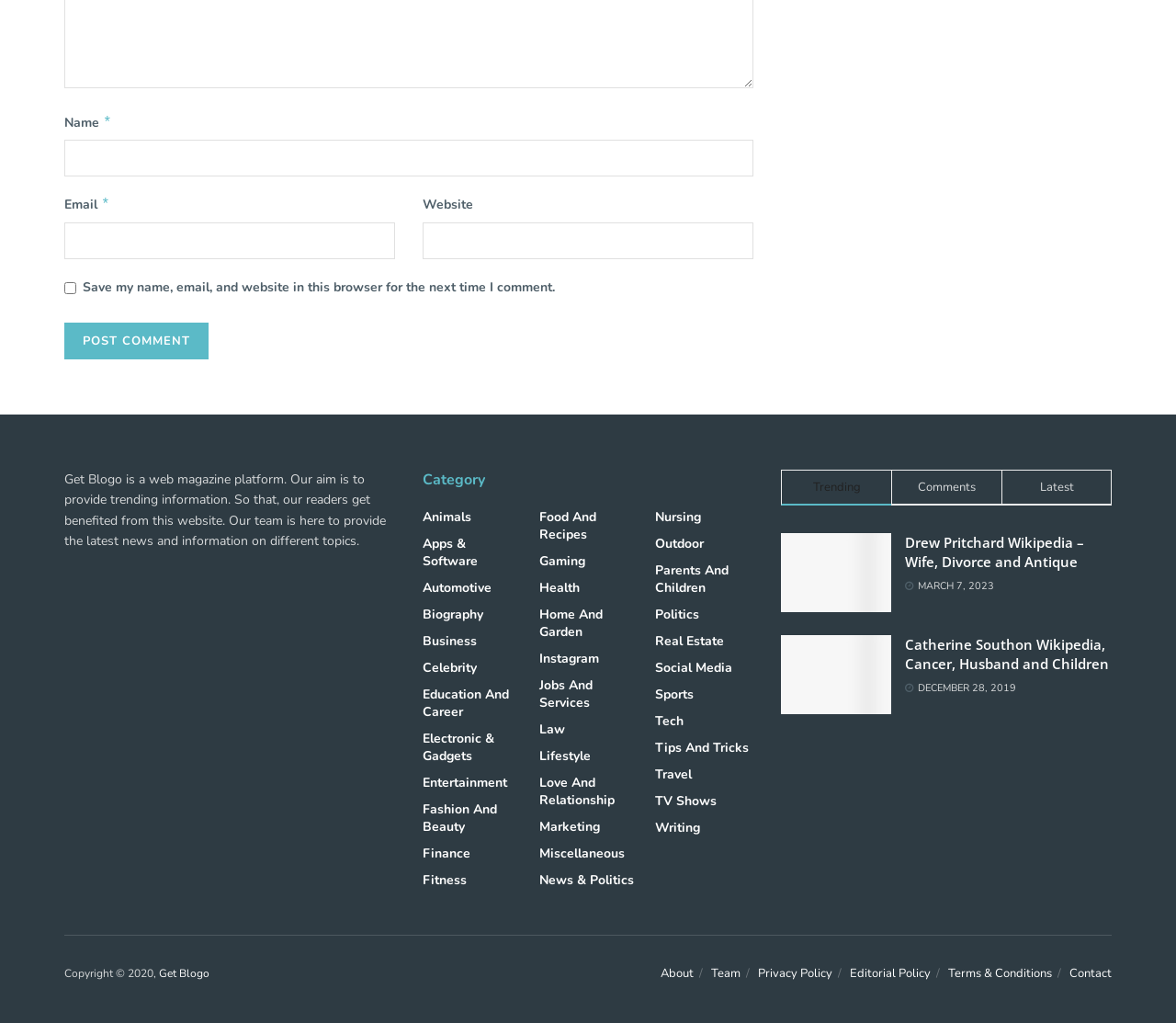Specify the bounding box coordinates of the area that needs to be clicked to achieve the following instruction: "Visit the 'About' page".

[0.562, 0.944, 0.59, 0.96]